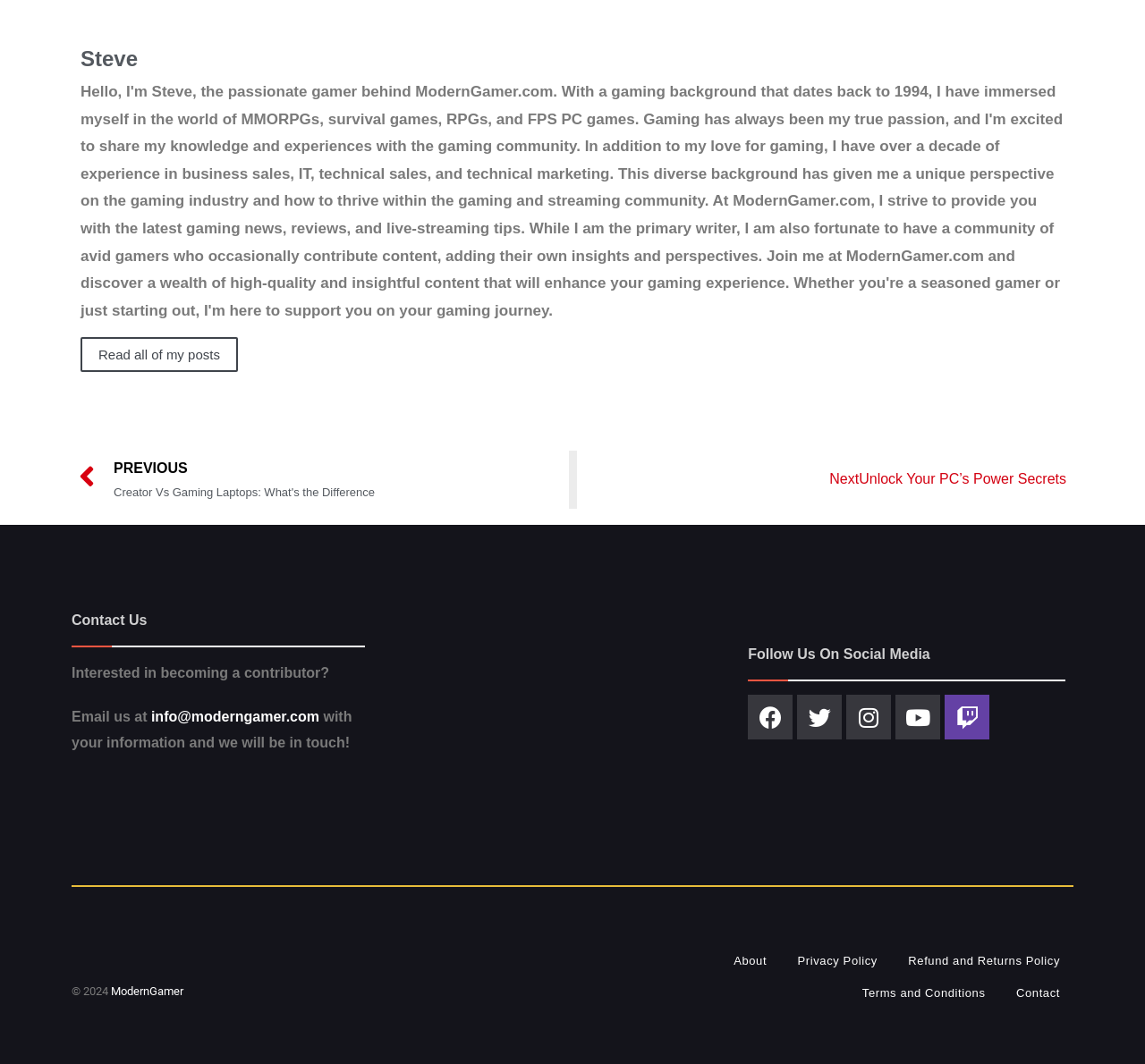Can you find the bounding box coordinates for the element that needs to be clicked to execute this instruction: "Follow on Facebook"? The coordinates should be given as four float numbers between 0 and 1, i.e., [left, top, right, bottom].

[0.653, 0.653, 0.692, 0.695]